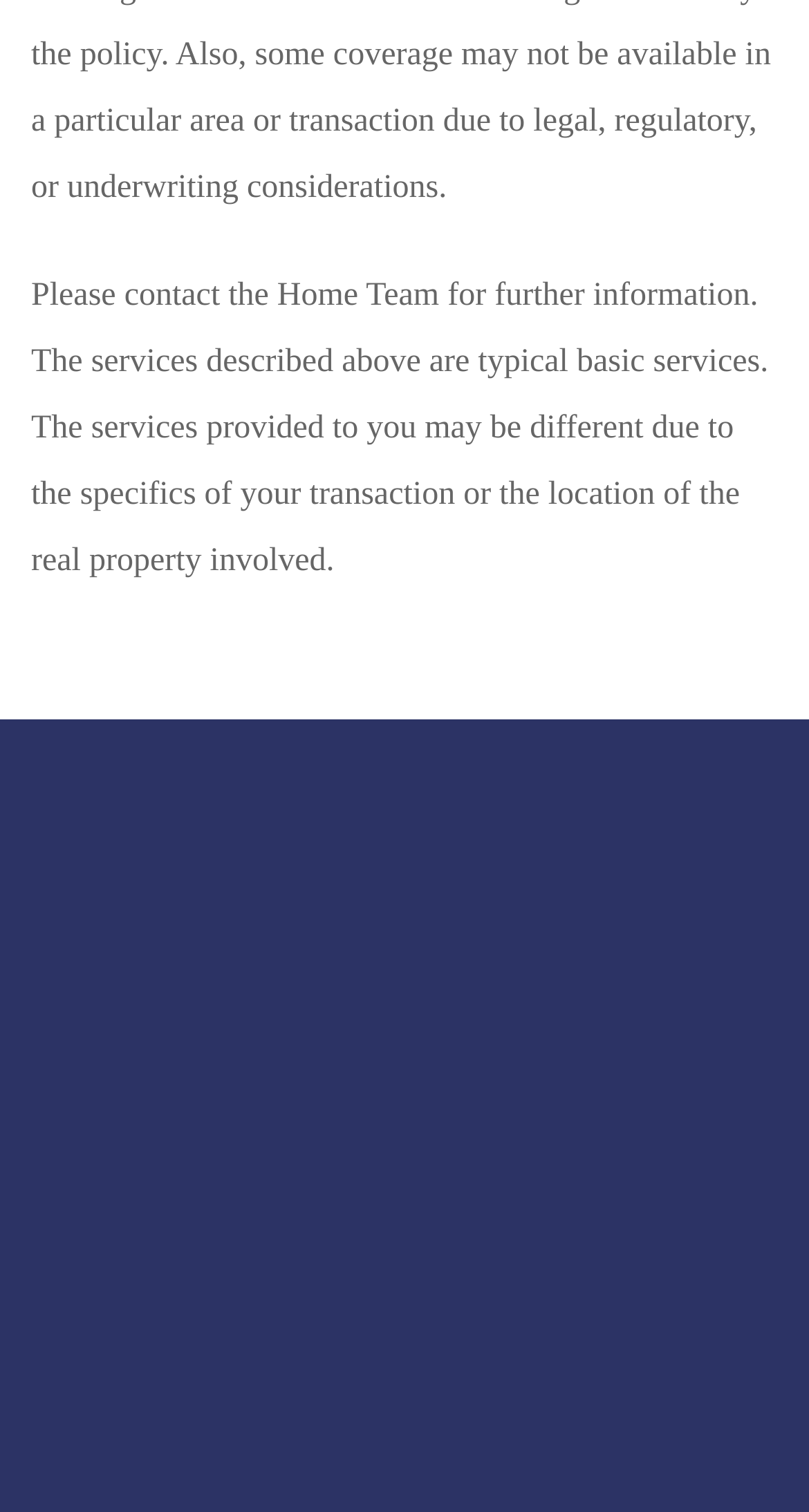What is the purpose of the textbox?
Provide a short answer using one word or a brief phrase based on the image.

Subscribe to newsletter